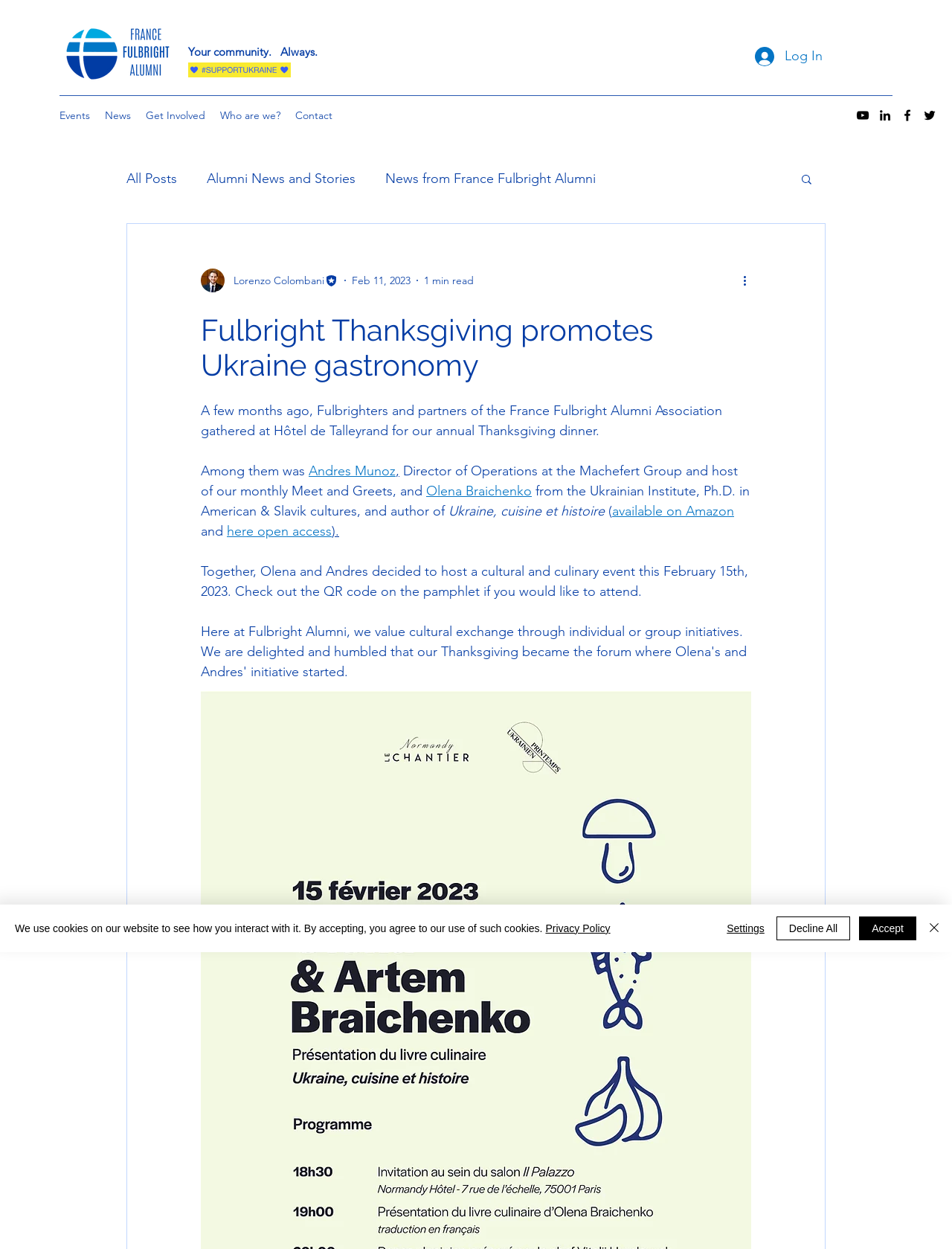Refer to the screenshot and answer the following question in detail:
What is the role of Andres Munoz?

According to the article, Andres Munoz is the Director of Operations at the Machefert Group and also the host of the monthly Meet and Greets.